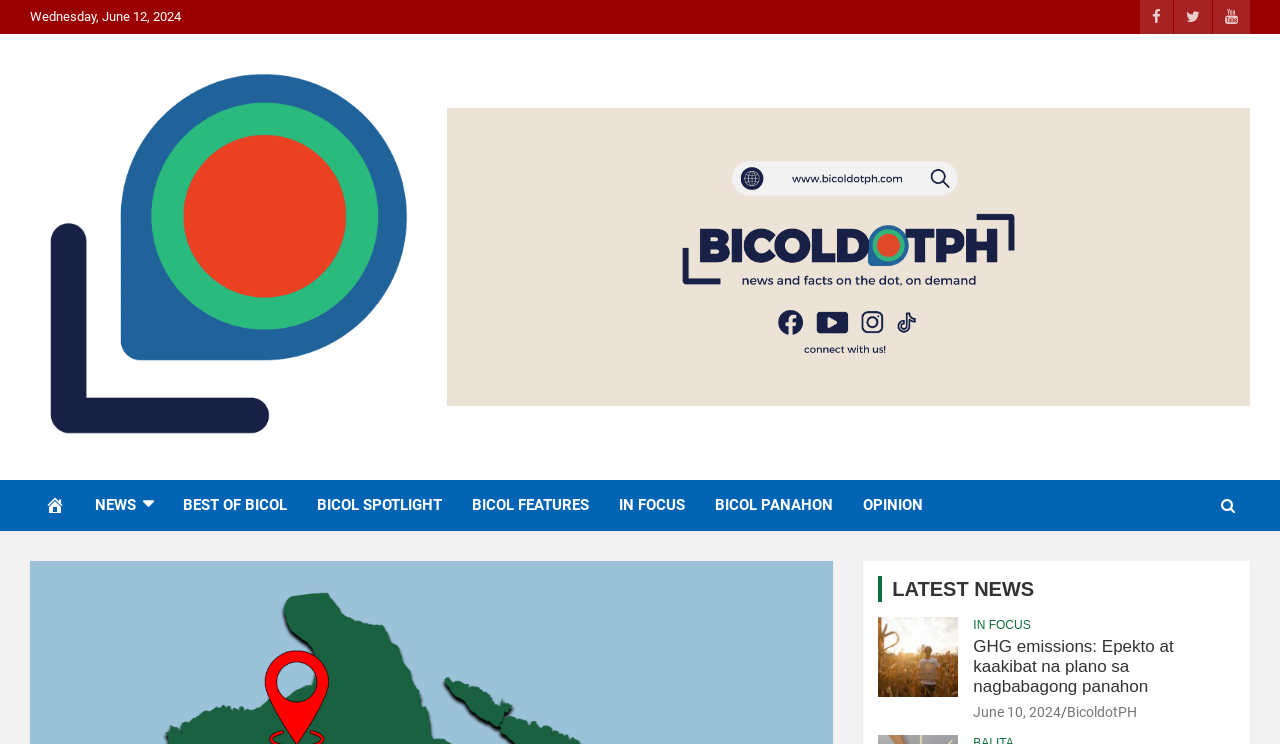Determine the bounding box coordinates for the area you should click to complete the following instruction: "Read the latest news".

[0.697, 0.776, 0.808, 0.806]